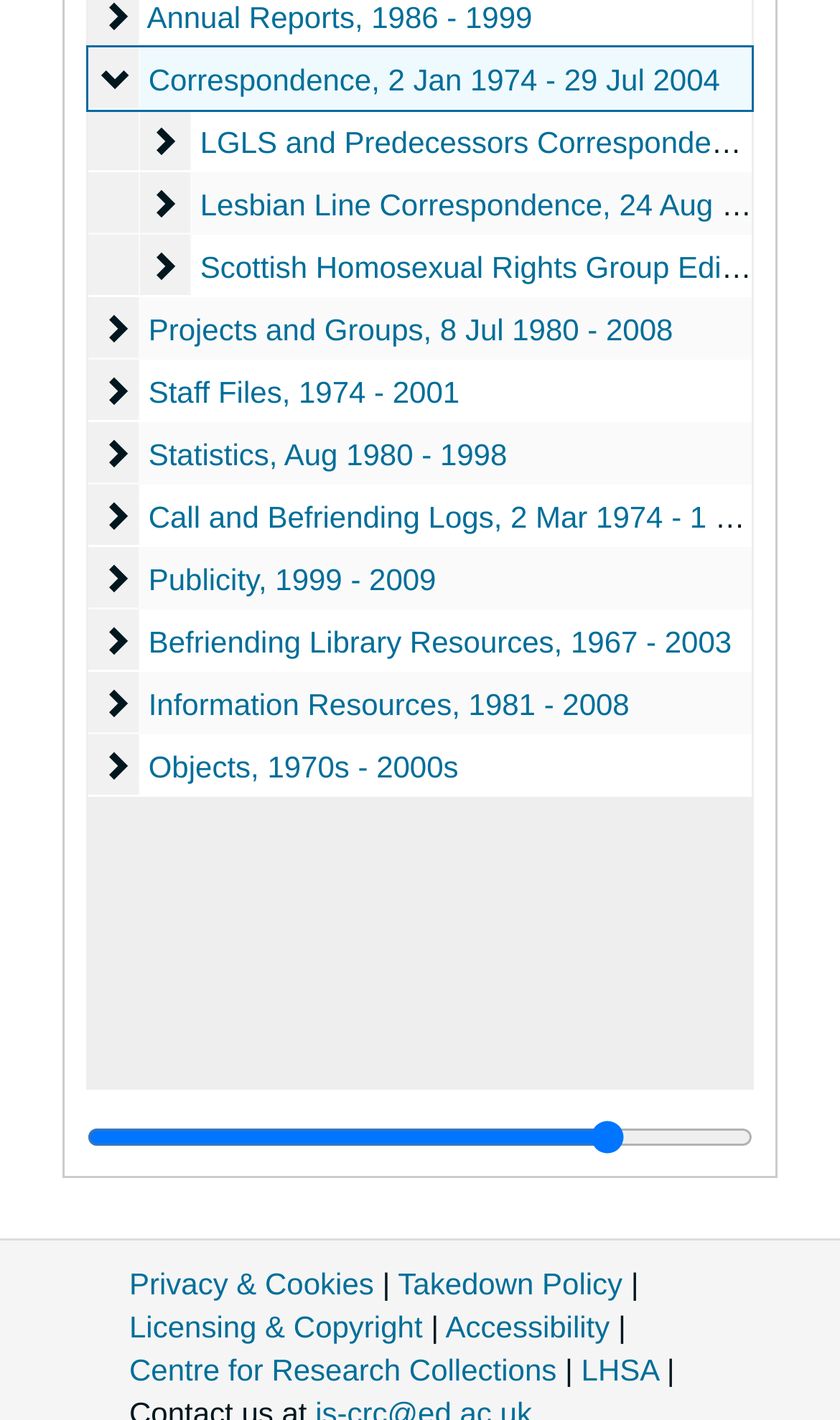Find the bounding box coordinates of the element to click in order to complete this instruction: "Open Projects and Groups". The bounding box coordinates must be four float numbers between 0 and 1, denoted as [left, top, right, bottom].

[0.177, 0.22, 0.801, 0.245]